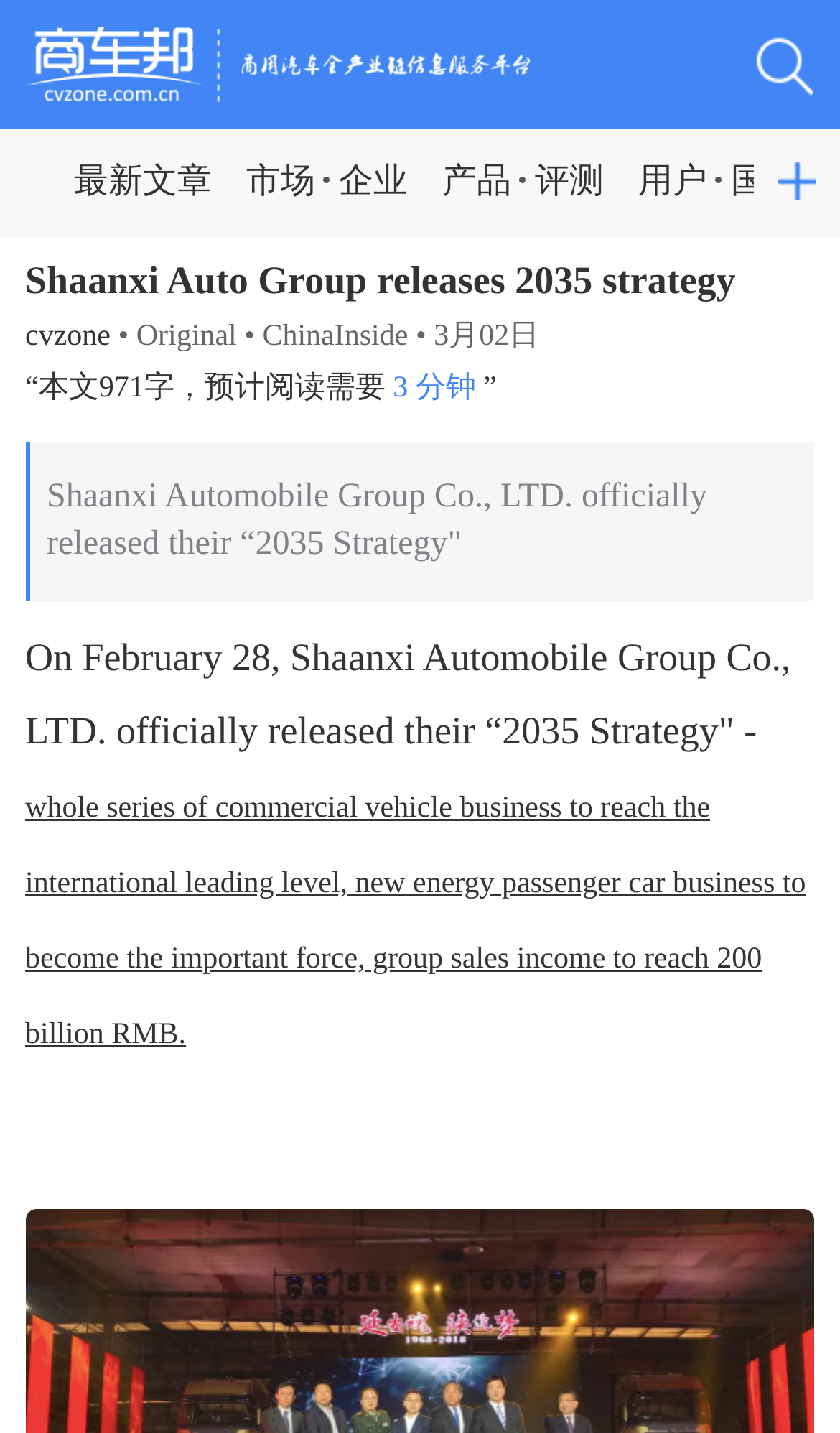Using the webpage screenshot, locate the HTML element that fits the following description and provide its bounding box: "parent_node: Teachers Guide quantity value="-"".

None